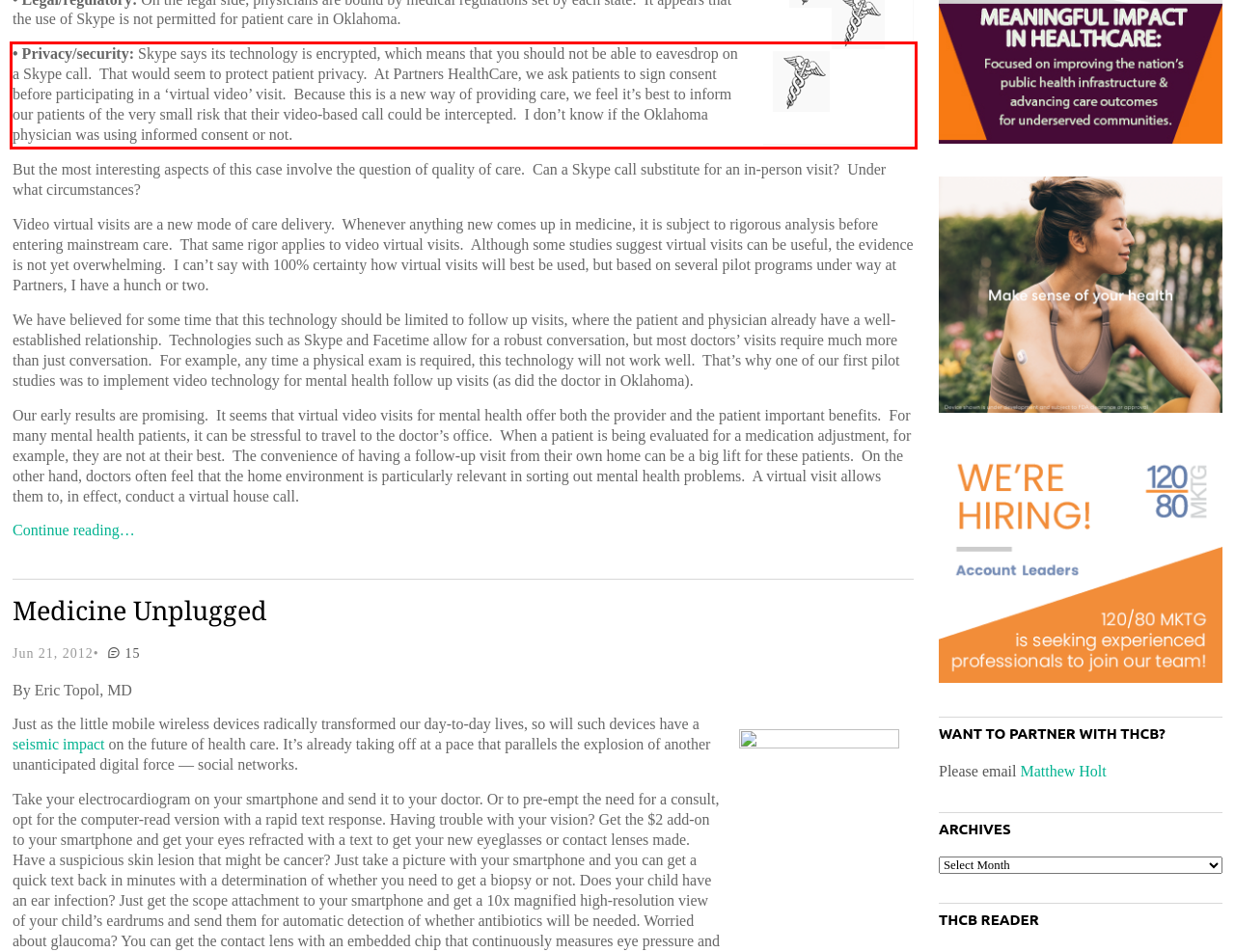You are provided with a screenshot of a webpage containing a red bounding box. Please extract the text enclosed by this red bounding box.

• Privacy/security: Skype says its technology is encrypted, which means that you should not be able to eavesdrop on a Skype call. That would seem to protect patient privacy. At Partners HealthCare, we ask patients to sign consent before participating in a ‘virtual video’ visit. Because this is a new way of providing care, we feel it’s best to inform our patients of the very small risk that their video-based call could be intercepted. I don’t know if the Oklahoma physician was using informed consent or not.